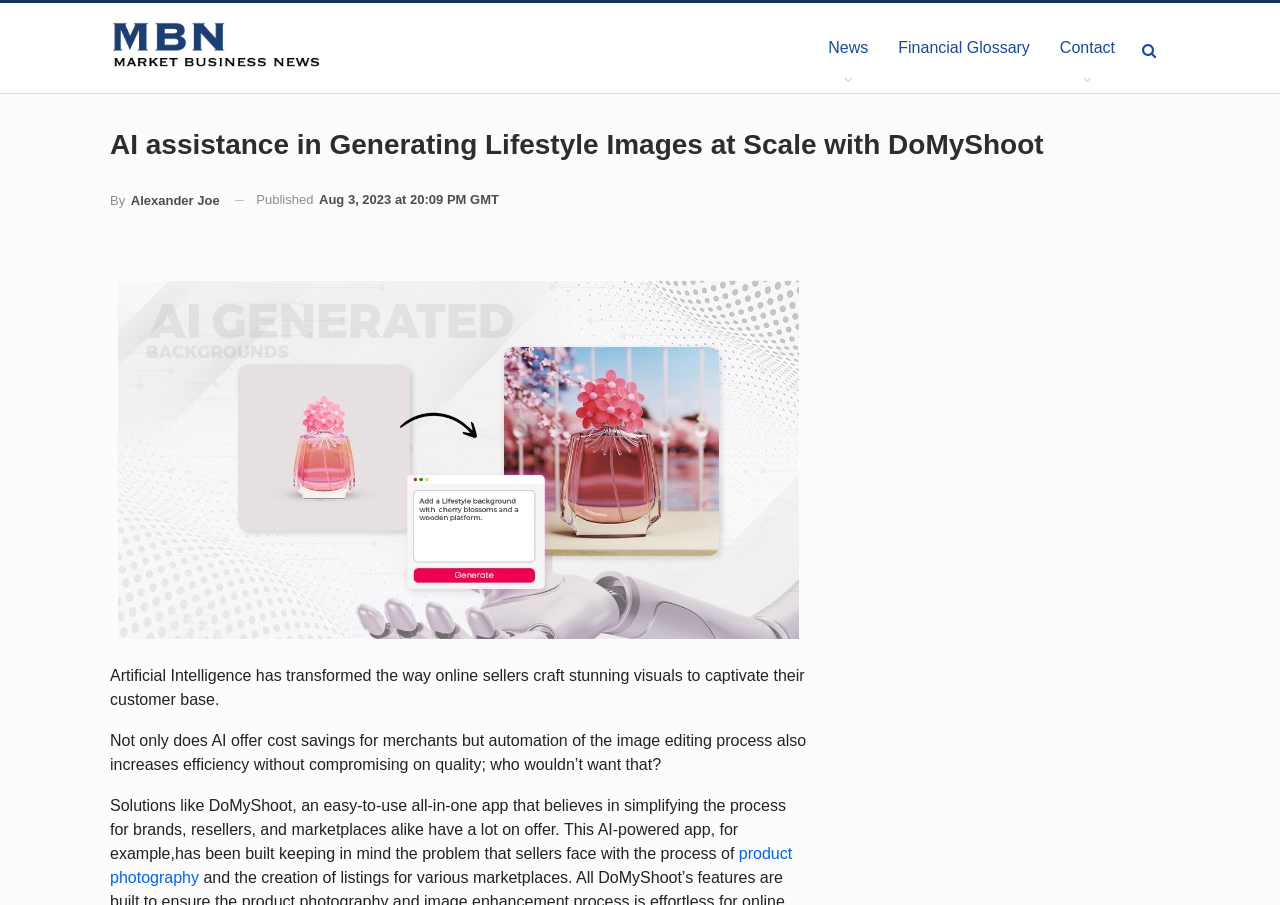Identify the bounding box coordinates for the UI element described as: "By Alexander Joe".

[0.086, 0.2, 0.172, 0.243]